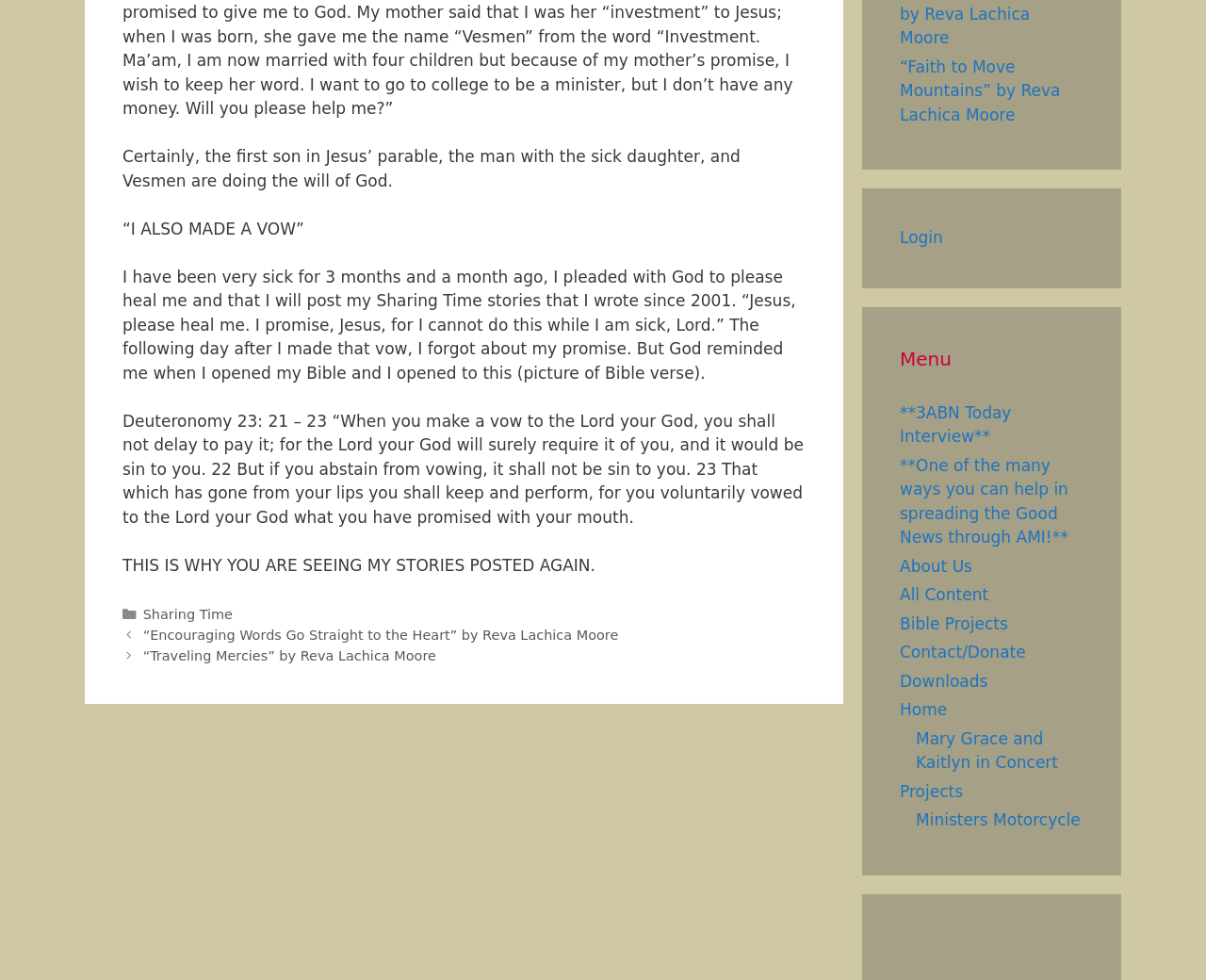Give a one-word or short-phrase answer to the following question: 
What is the author of the Sharing Time stories?

Reva Lachica Moore